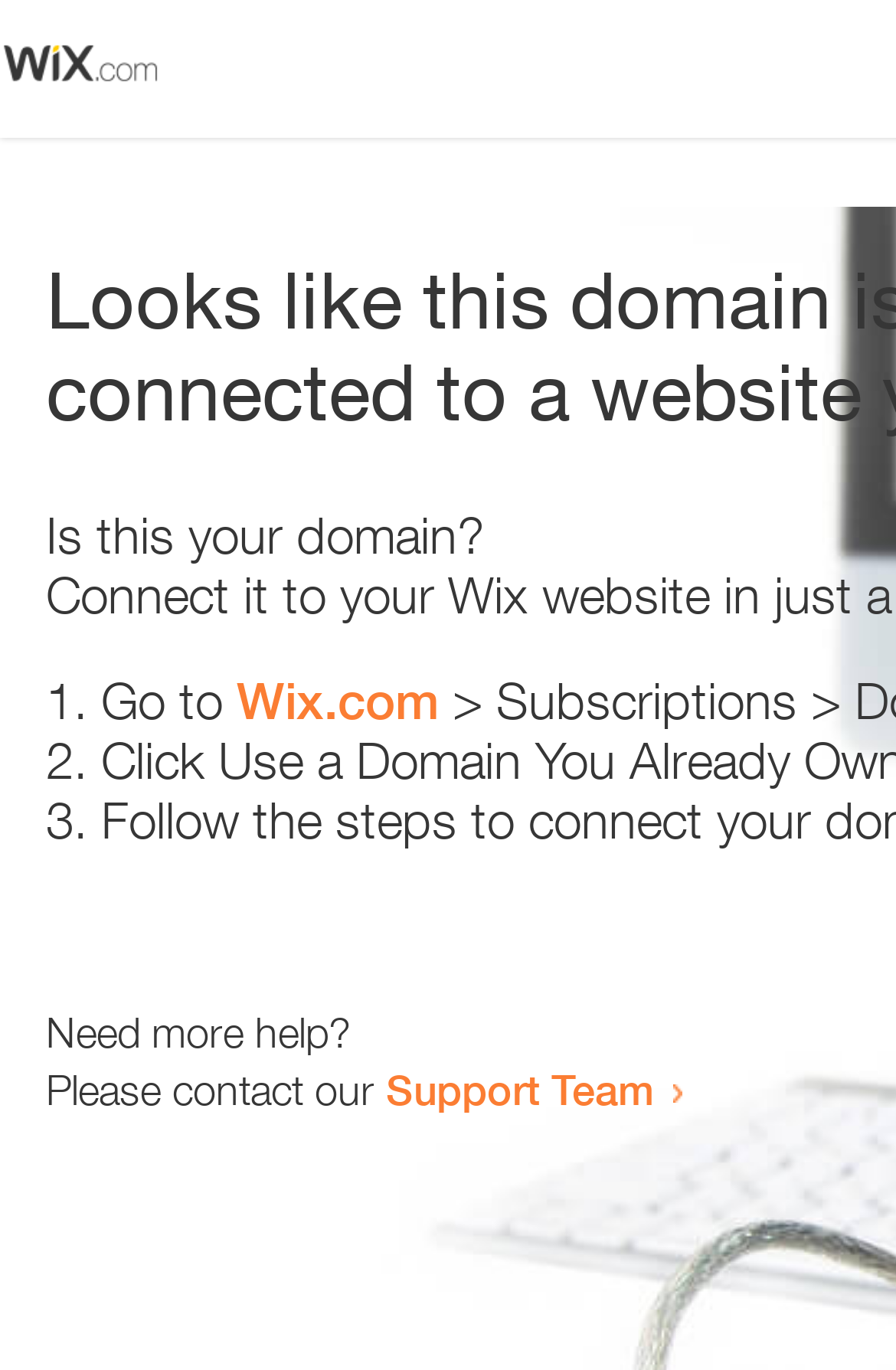Highlight the bounding box of the UI element that corresponds to this description: "Wix.com".

[0.264, 0.49, 0.49, 0.533]